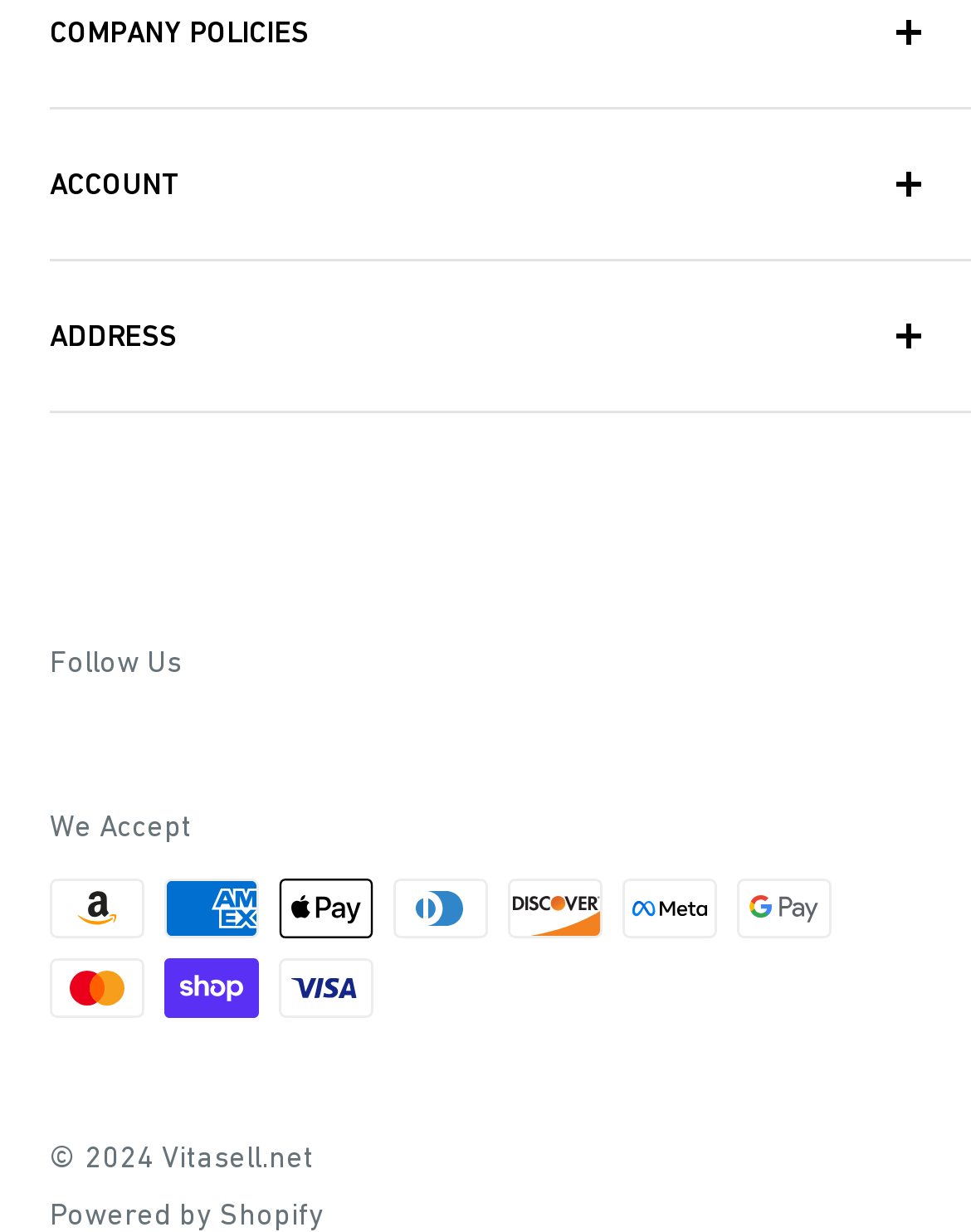What is the copyright year?
Look at the image and answer with only one word or phrase.

2024